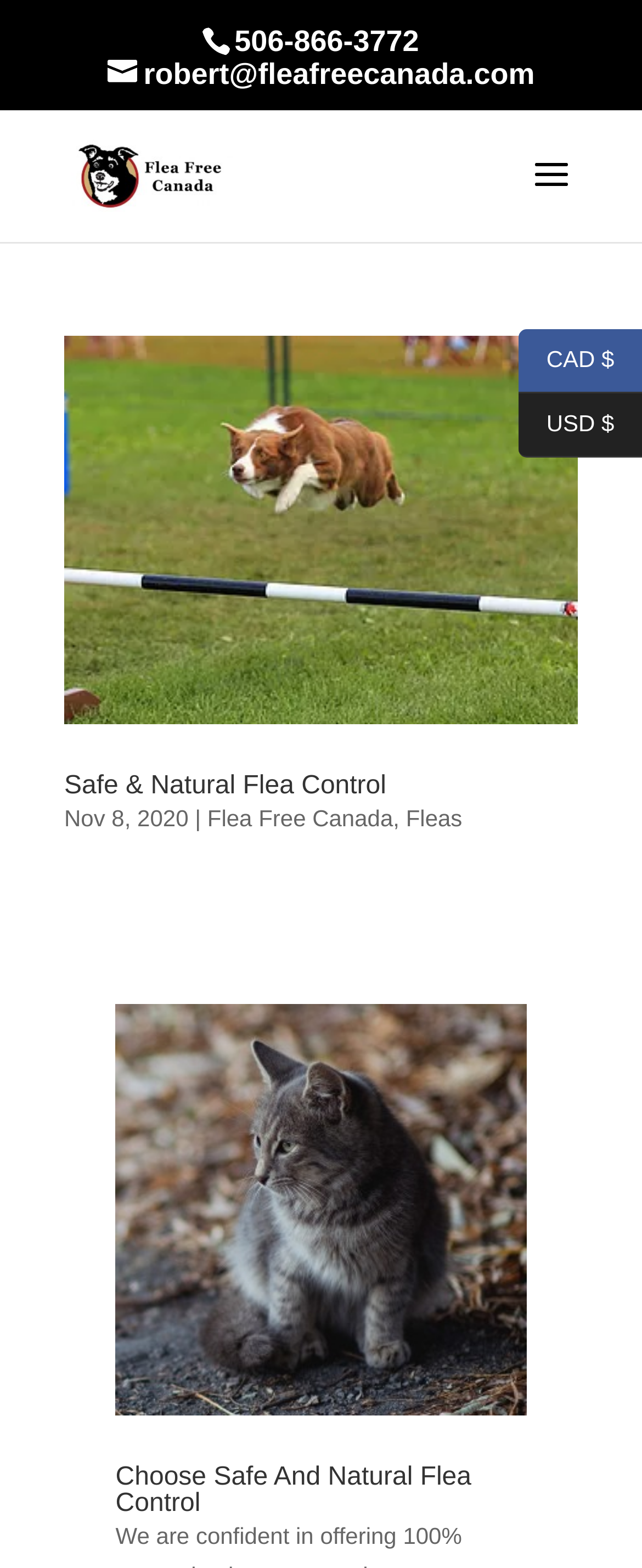What is the topic of the webpage?
Using the information presented in the image, please offer a detailed response to the question.

I found the topic by looking at the heading elements and link texts, which mention 'Flea Control', 'Ticks', and 'Mosquito’s'. The webpage seems to be about flea control and related topics.